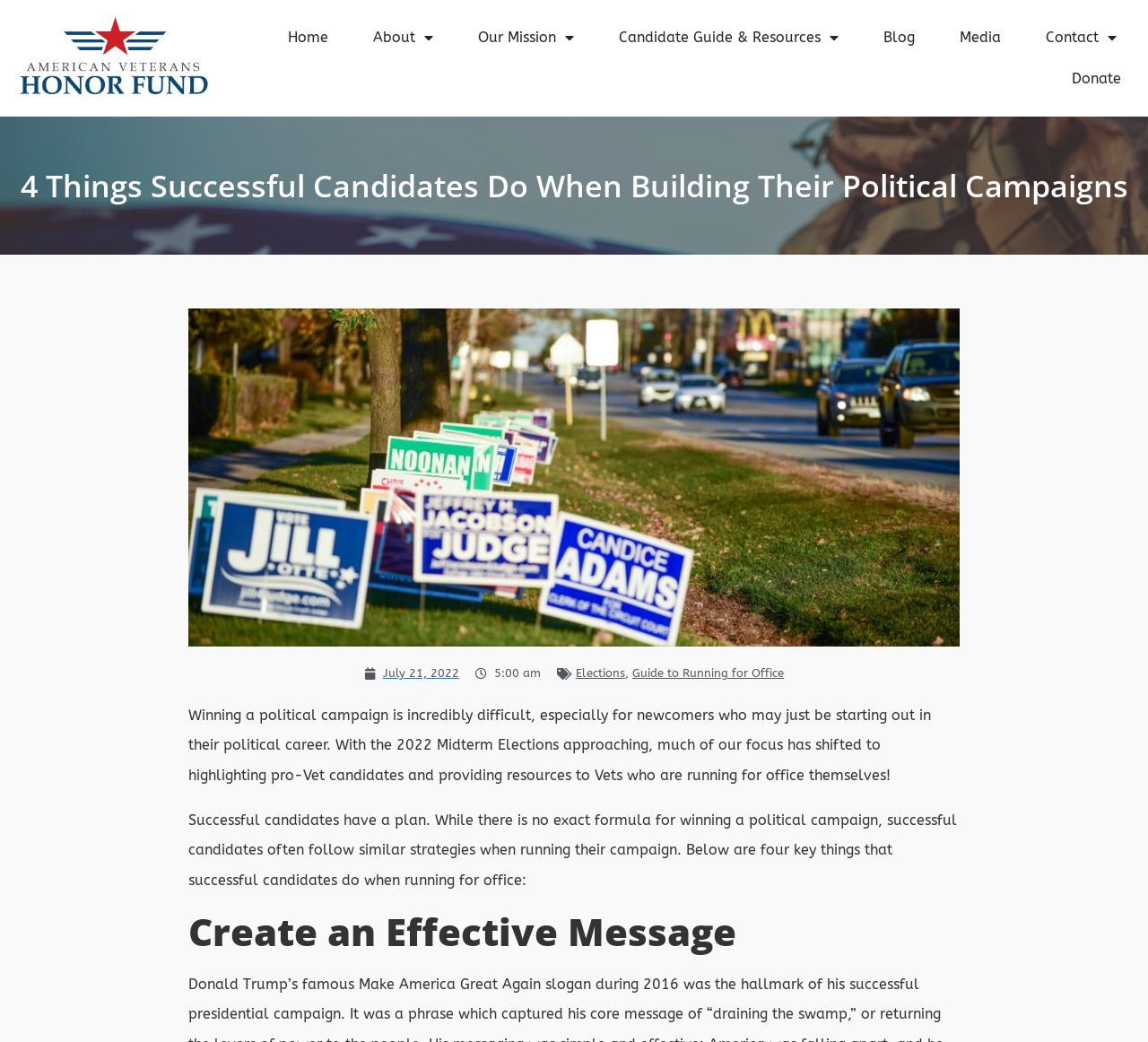What is the purpose of the article?
Please provide a single word or phrase based on the screenshot.

Guide to Running for Office